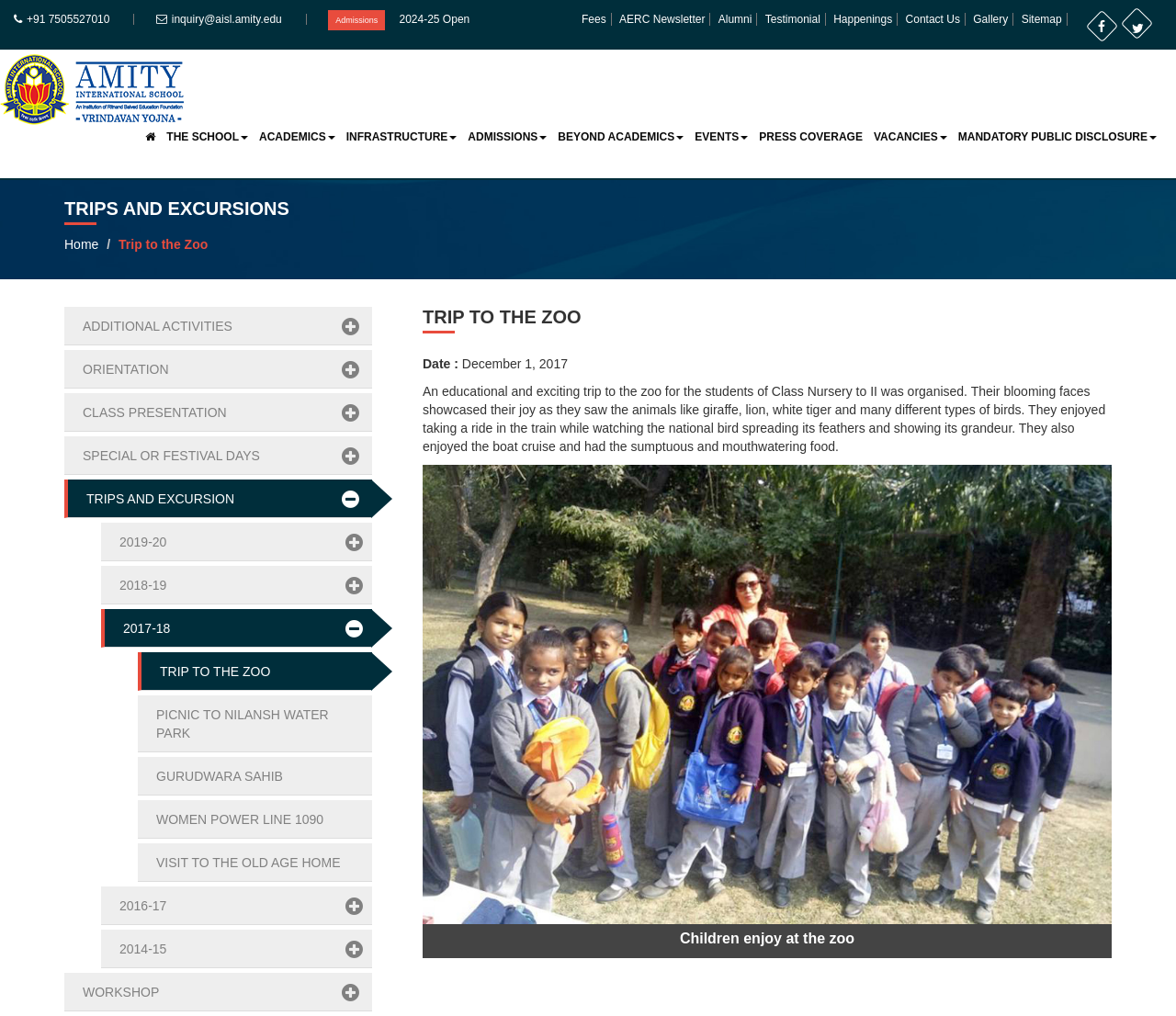What is the phone number of the school?
Identify the answer in the screenshot and reply with a single word or phrase.

+91 7505527010